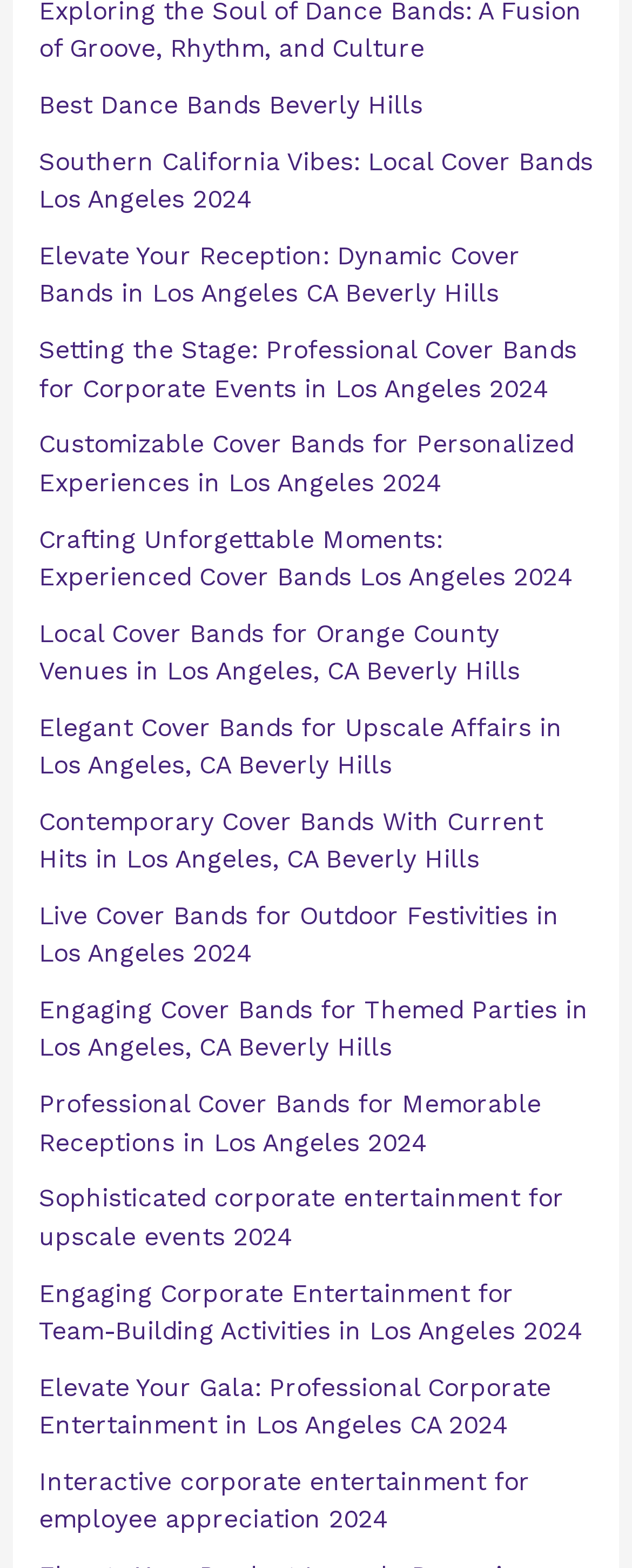Please determine the bounding box coordinates of the element to click in order to execute the following instruction: "Explore Southern California Vibes: Local Cover Bands Los Angeles 2024". The coordinates should be four float numbers between 0 and 1, specified as [left, top, right, bottom].

[0.061, 0.094, 0.938, 0.137]